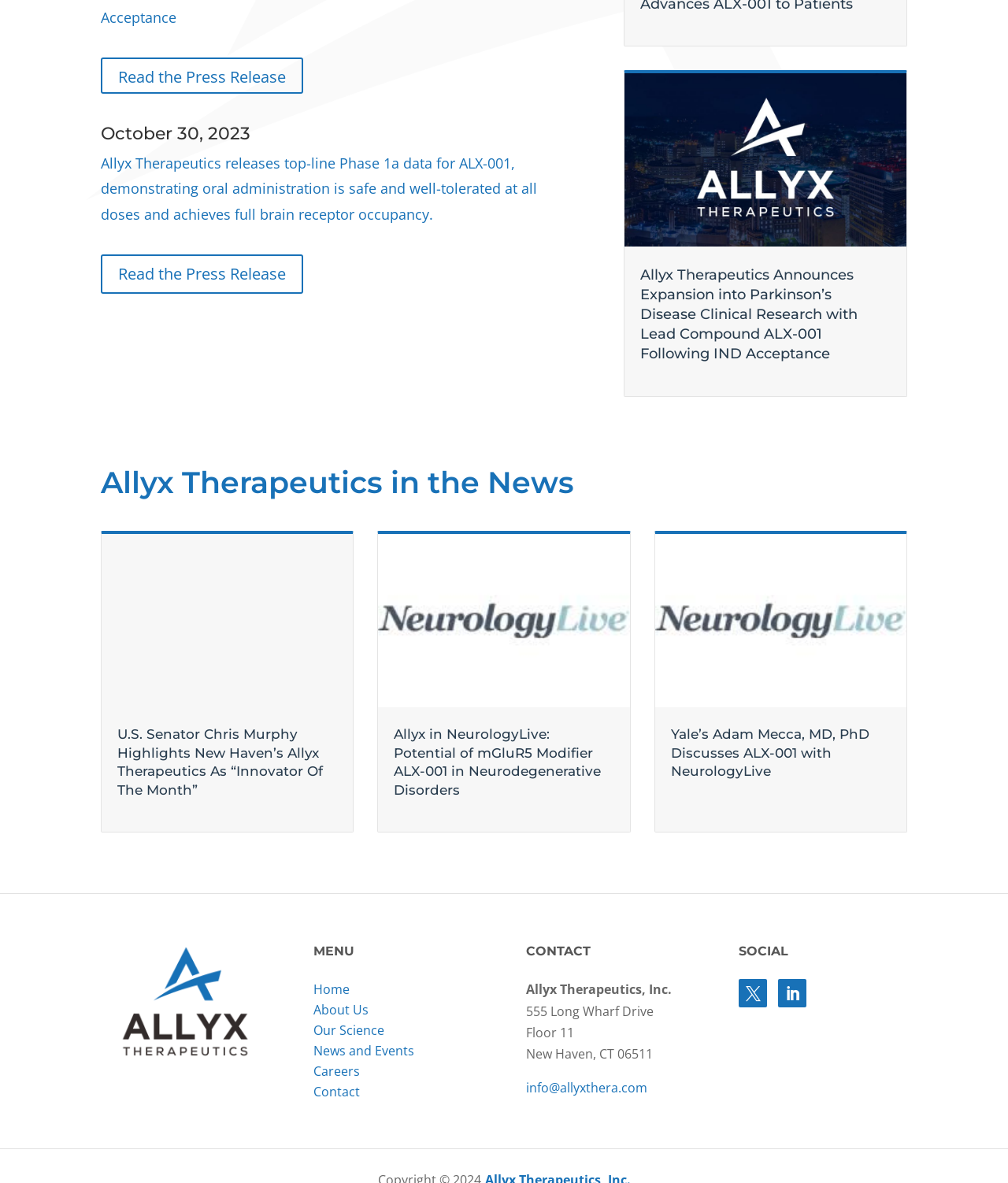Find the bounding box of the UI element described as follows: "Careers".

[0.311, 0.898, 0.357, 0.913]